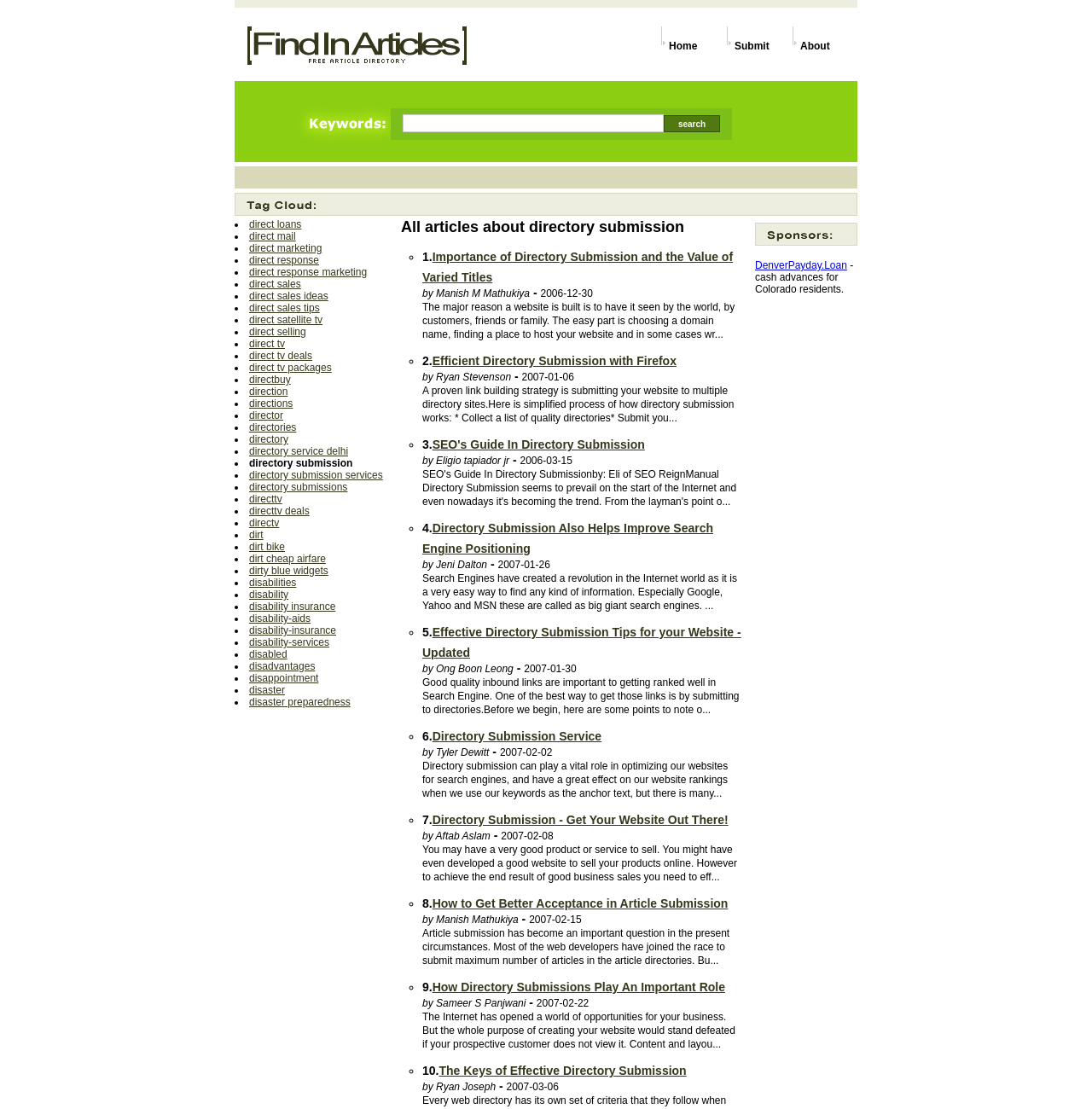What are the main categories on the webpage?
Based on the image, answer the question with as much detail as possible.

The main categories on the webpage are 'About', 'Submit', and 'Home', which are represented as headings and links at the top of the webpage. These categories likely provide different functionalities or information to the user.